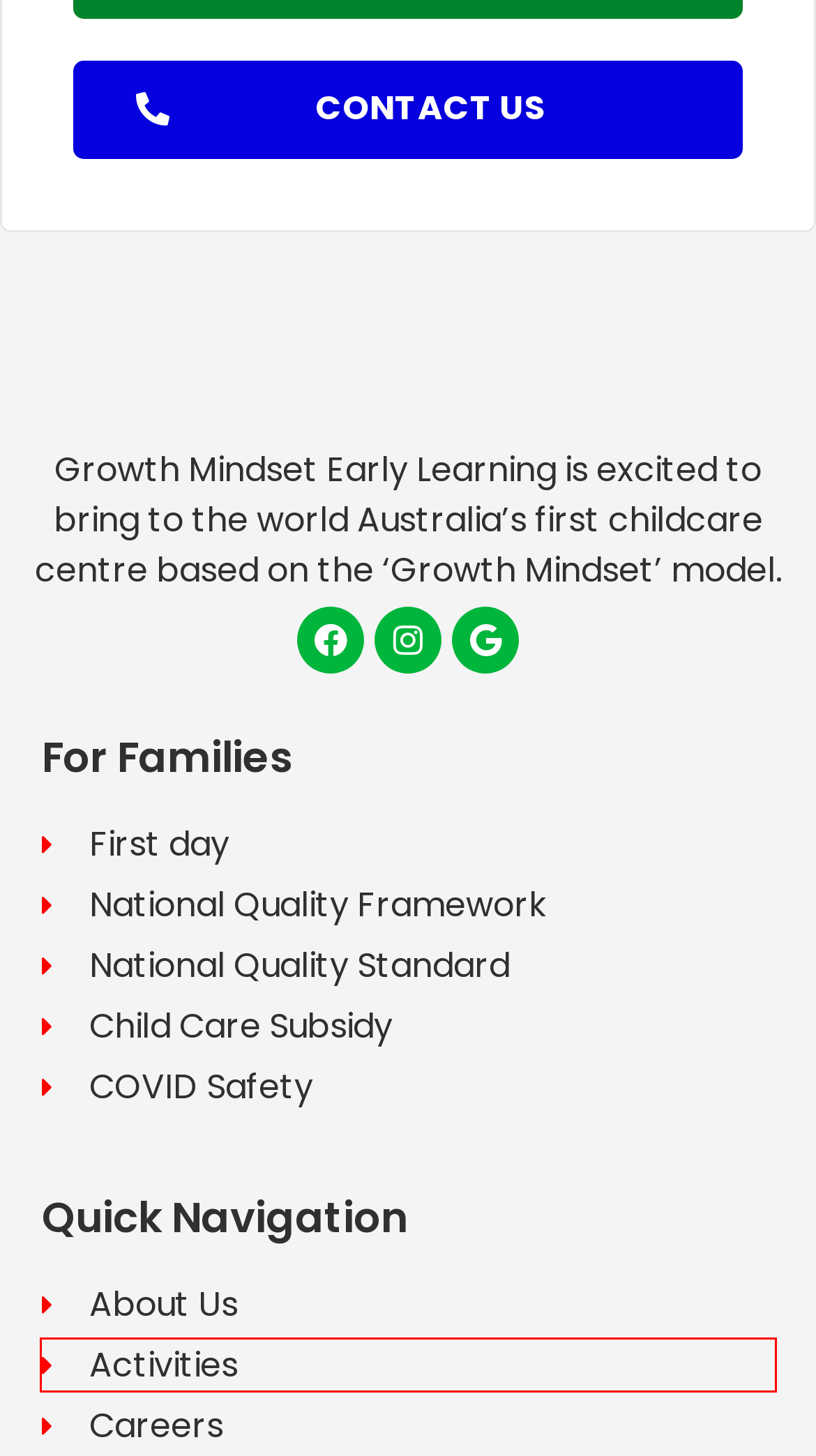With the provided screenshot showing a webpage and a red bounding box, determine which webpage description best fits the new page that appears after clicking the element inside the red box. Here are the options:
A. National Quality Framework - Growth Mindset Early Learning Centre
B. Digital Marketing Agency in Sydney - Digital Delicate
C. COVID Safety - Growth Mindset Early Learning Centre
D. About Us - Growth Mindset Early Learning Centre
E. Contact - Growth Mindset Early Learning Centre
F. Activities - Growth Mindset Early Learning Centre
G. Child Care Subsidy - Growth Mindset Early Learning Centre
H. First Day - Growth Mindset Early Learning Centre

F